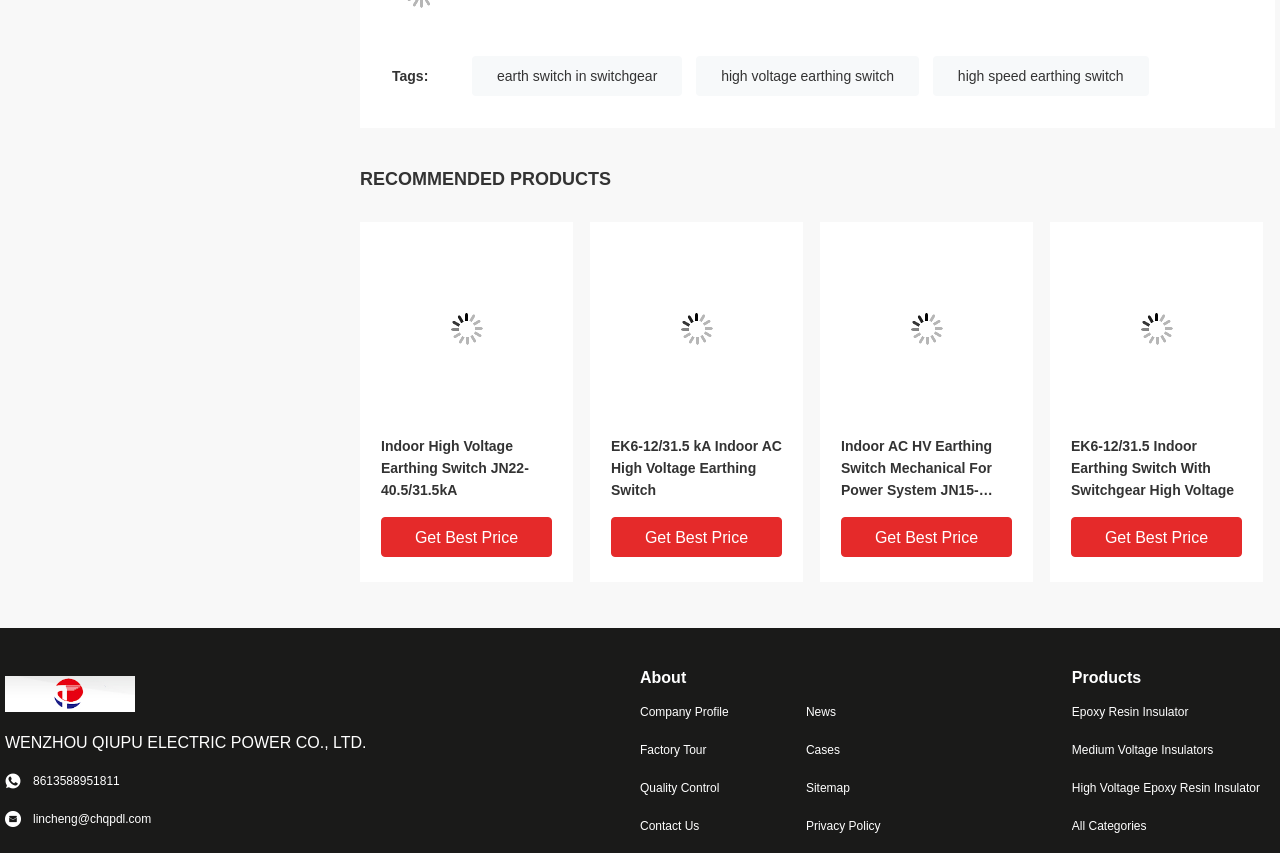What is the recommended product section title?
Using the details shown in the screenshot, provide a comprehensive answer to the question.

I found the recommended product section title by looking at the webpage structure. There is a section with a heading that says 'RECOMMENDED PRODUCTS', and it contains images and links to product pages.